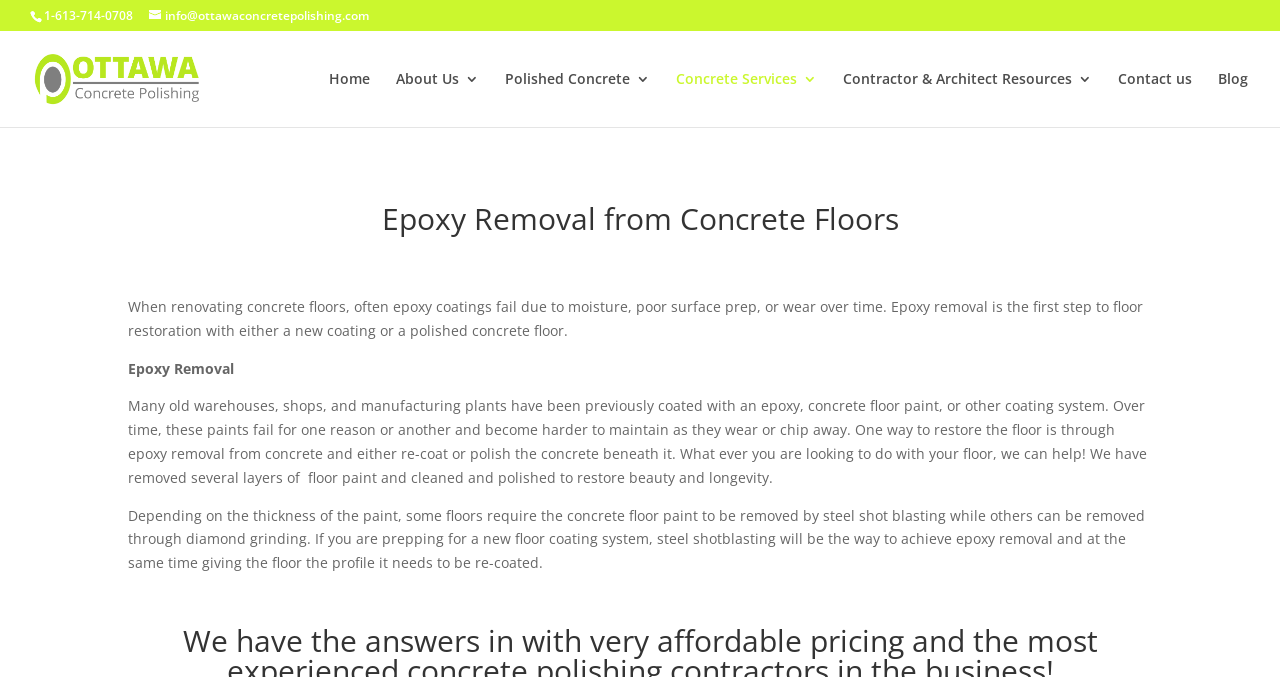Provide the bounding box coordinates, formatted as (top-left x, top-left y, bottom-right x, bottom-right y), with all values being floating point numbers between 0 and 1. Identify the bounding box of the UI element that matches the description: Contractor & Architect Resources

[0.659, 0.106, 0.853, 0.188]